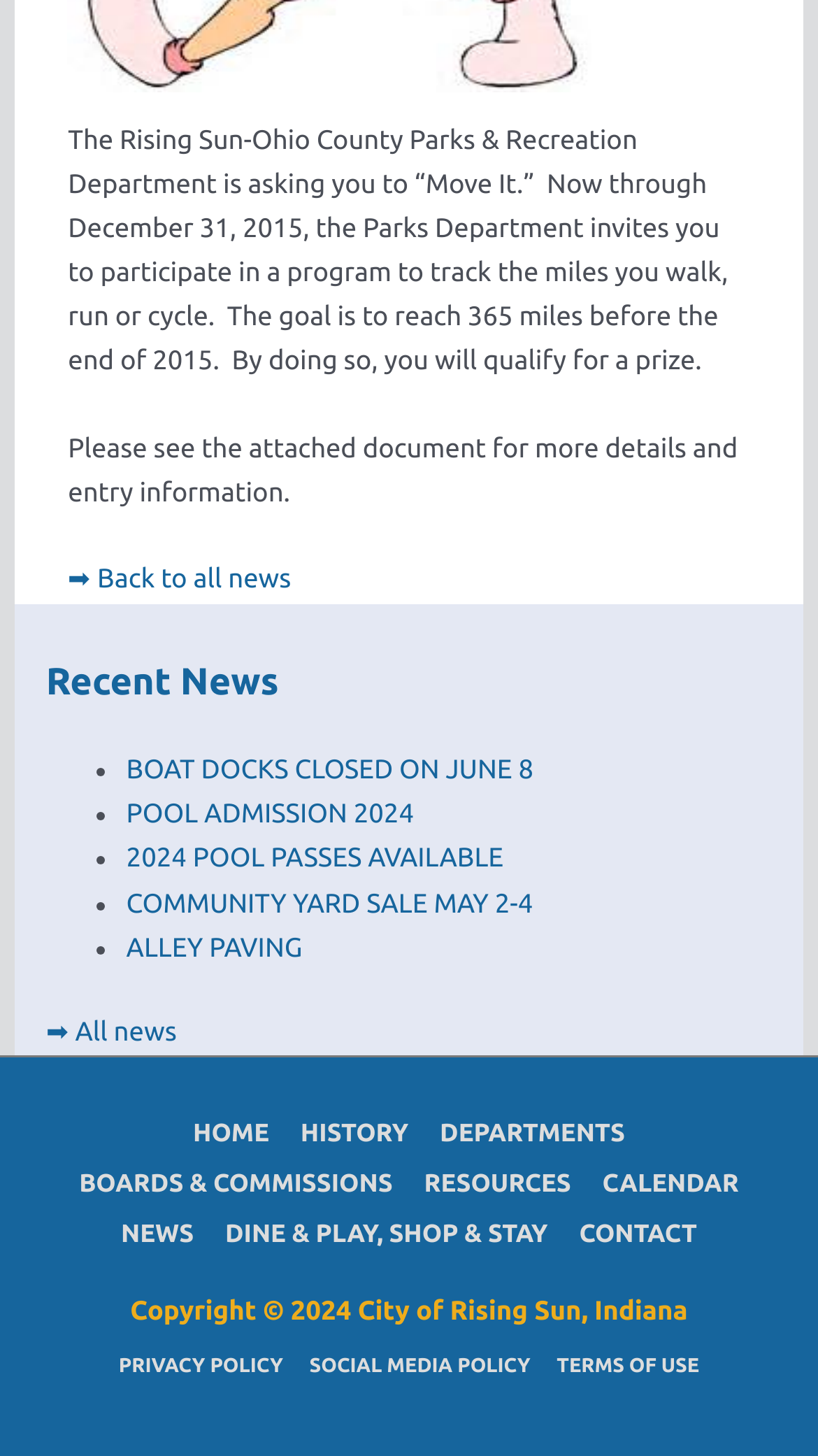Please identify the bounding box coordinates of the region to click in order to complete the task: "View recent news". The coordinates must be four float numbers between 0 and 1, specified as [left, top, right, bottom].

[0.056, 0.452, 0.944, 0.486]